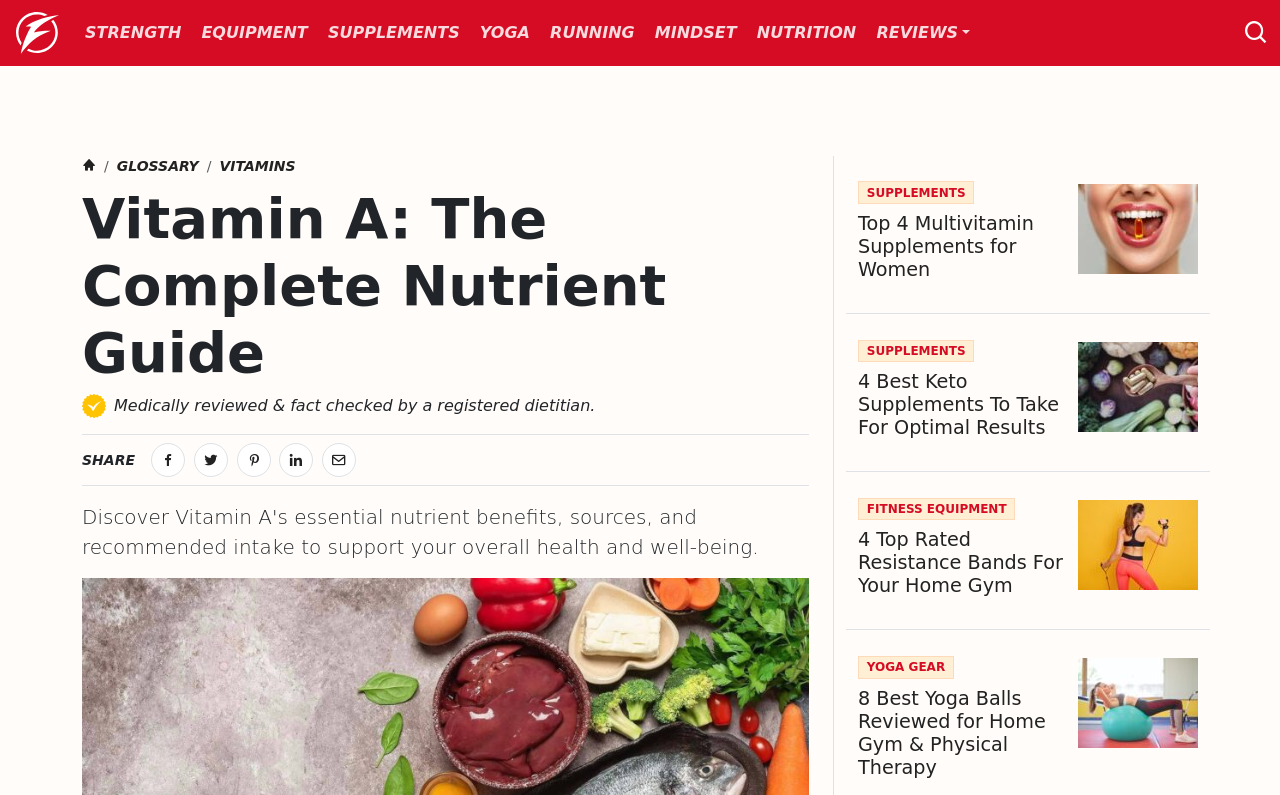Can you find the bounding box coordinates for the element that needs to be clicked to execute this instruction: "Share this article"? The coordinates should be given as four float numbers between 0 and 1, i.e., [left, top, right, bottom].

[0.064, 0.568, 0.105, 0.588]